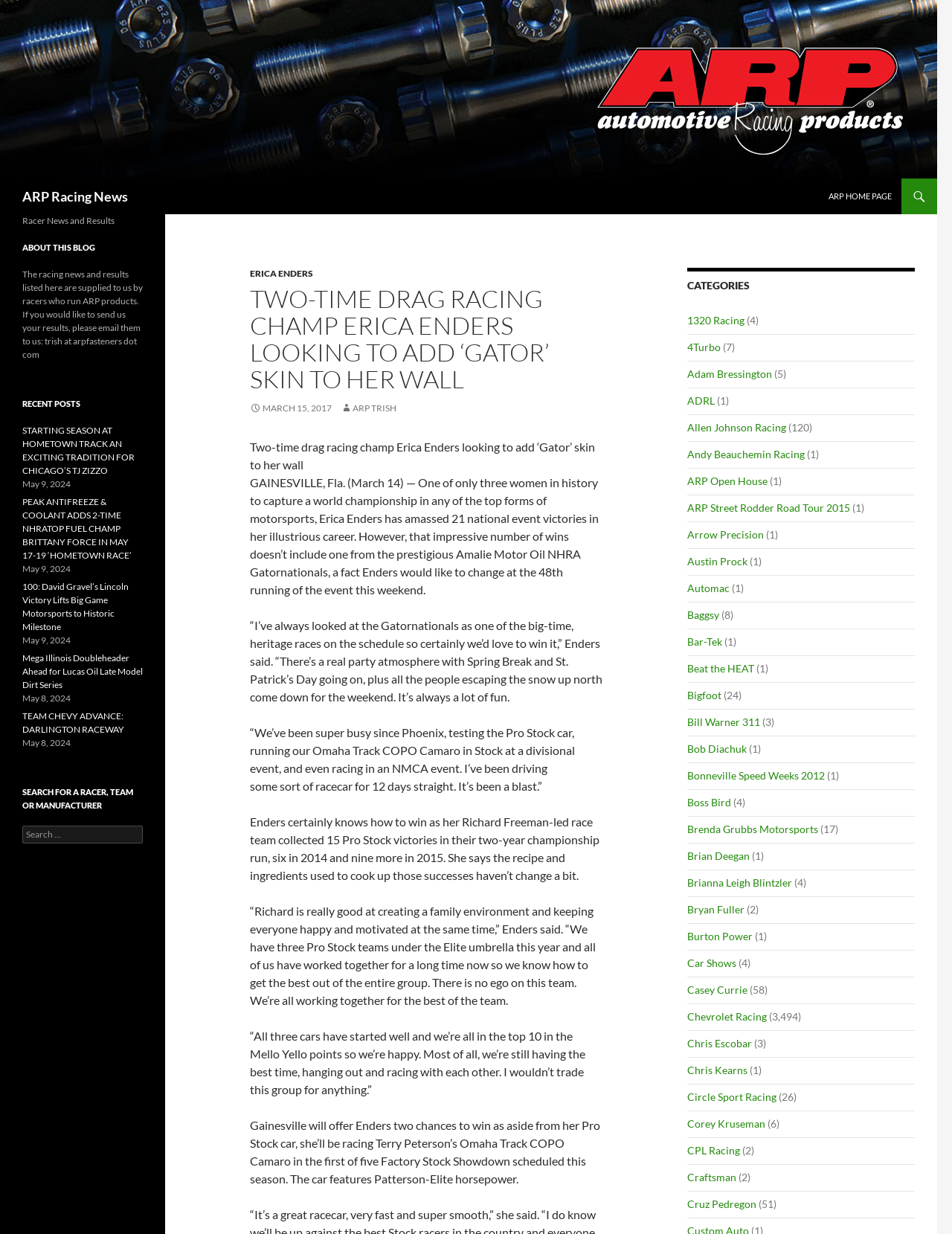Using the information in the image, give a comprehensive answer to the question: 
What is the name of the event Erica Enders wants to win?

According to the article, Erica Enders wants to win the Amalie Motor Oil NHRA Gatornationals, a prestigious event in the drag racing calendar.